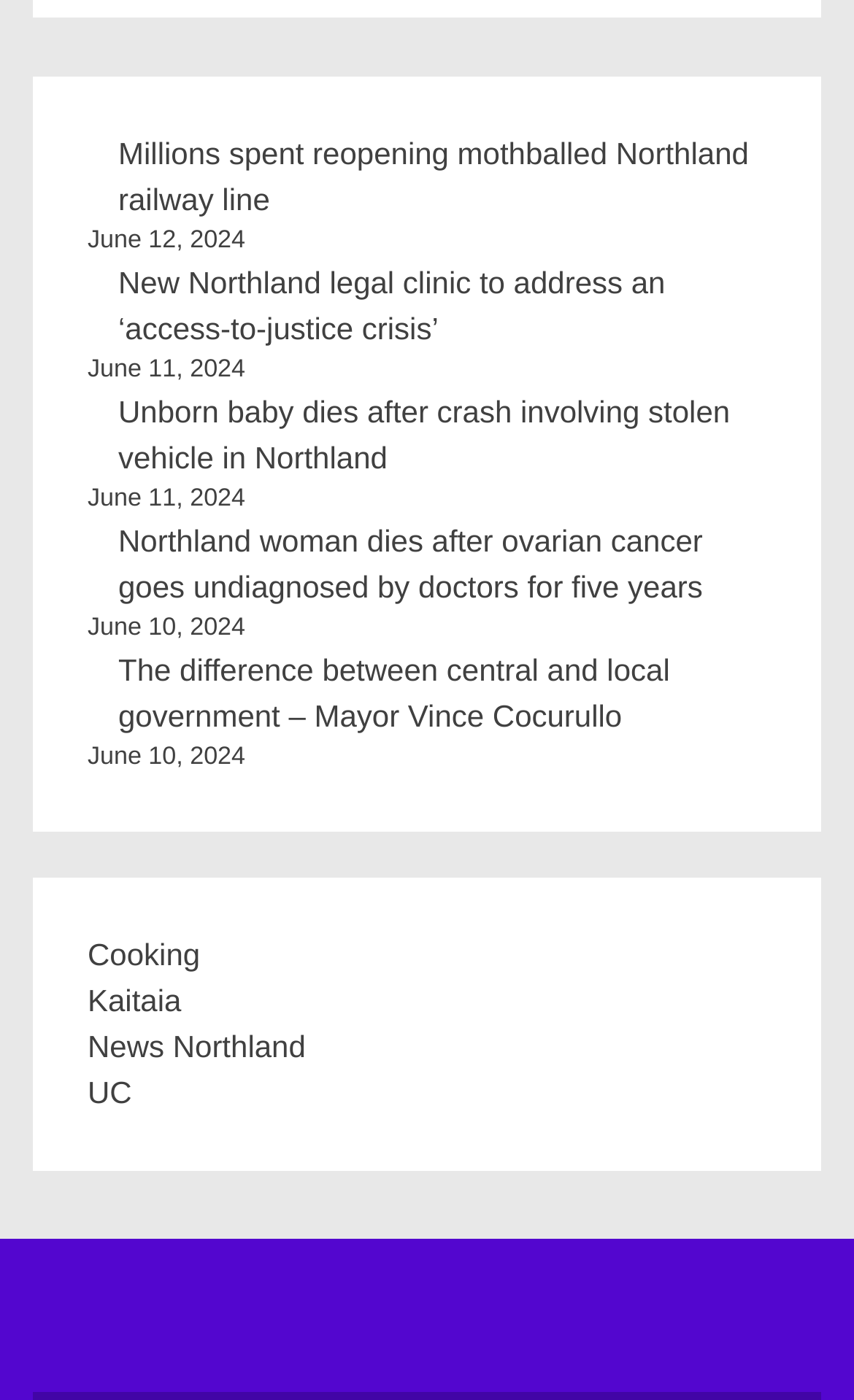Please identify the coordinates of the bounding box for the clickable region that will accomplish this instruction: "View news from June 12, 2024".

[0.103, 0.162, 0.287, 0.181]